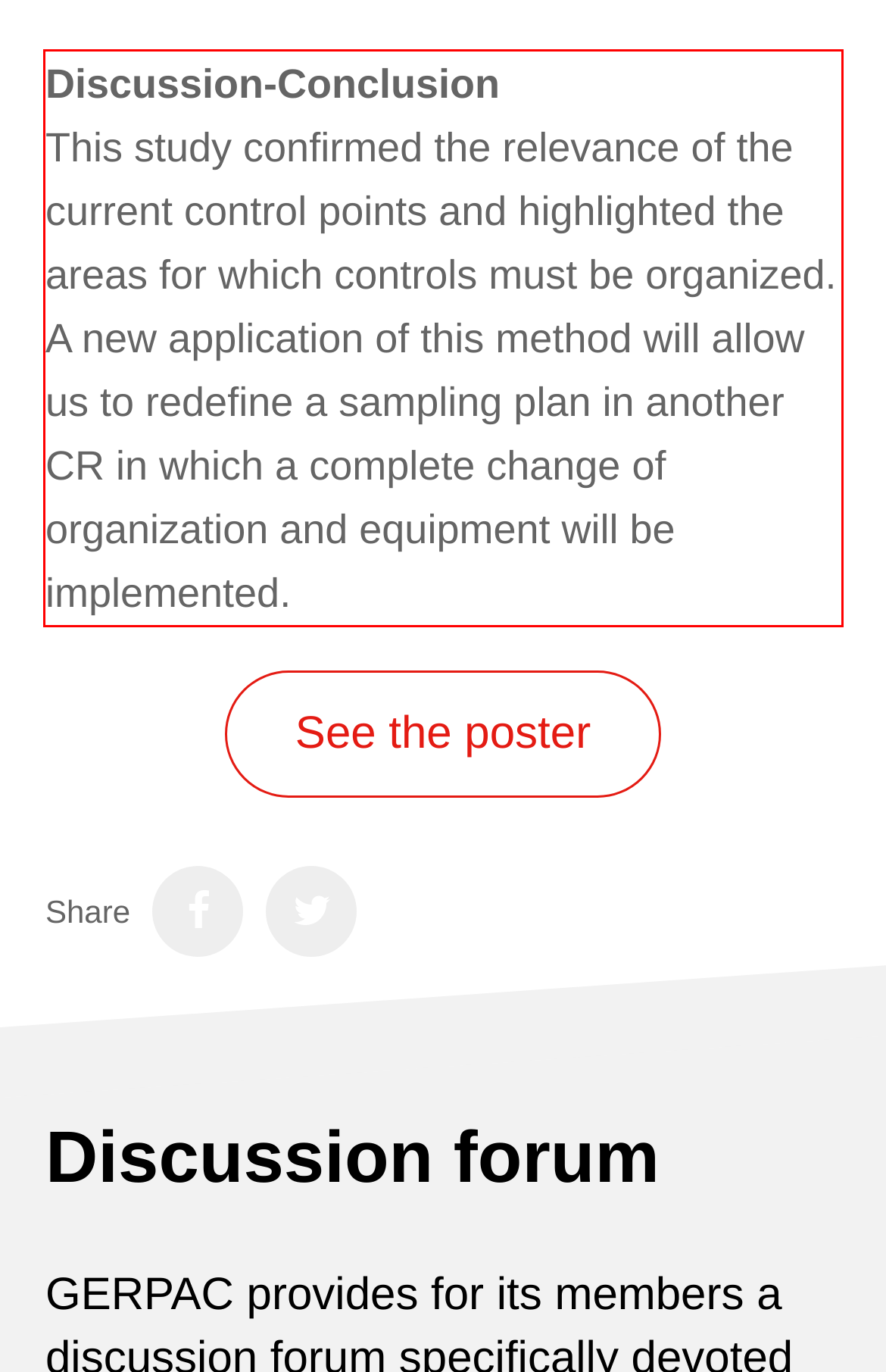You are presented with a webpage screenshot featuring a red bounding box. Perform OCR on the text inside the red bounding box and extract the content.

Discussion-Conclusion This study confirmed the relevance of the current control points and highlighted the areas for which controls must be organized. A new application of this method will allow us to redefine a sampling plan in another CR in which a complete change of organization and equipment will be implemented.